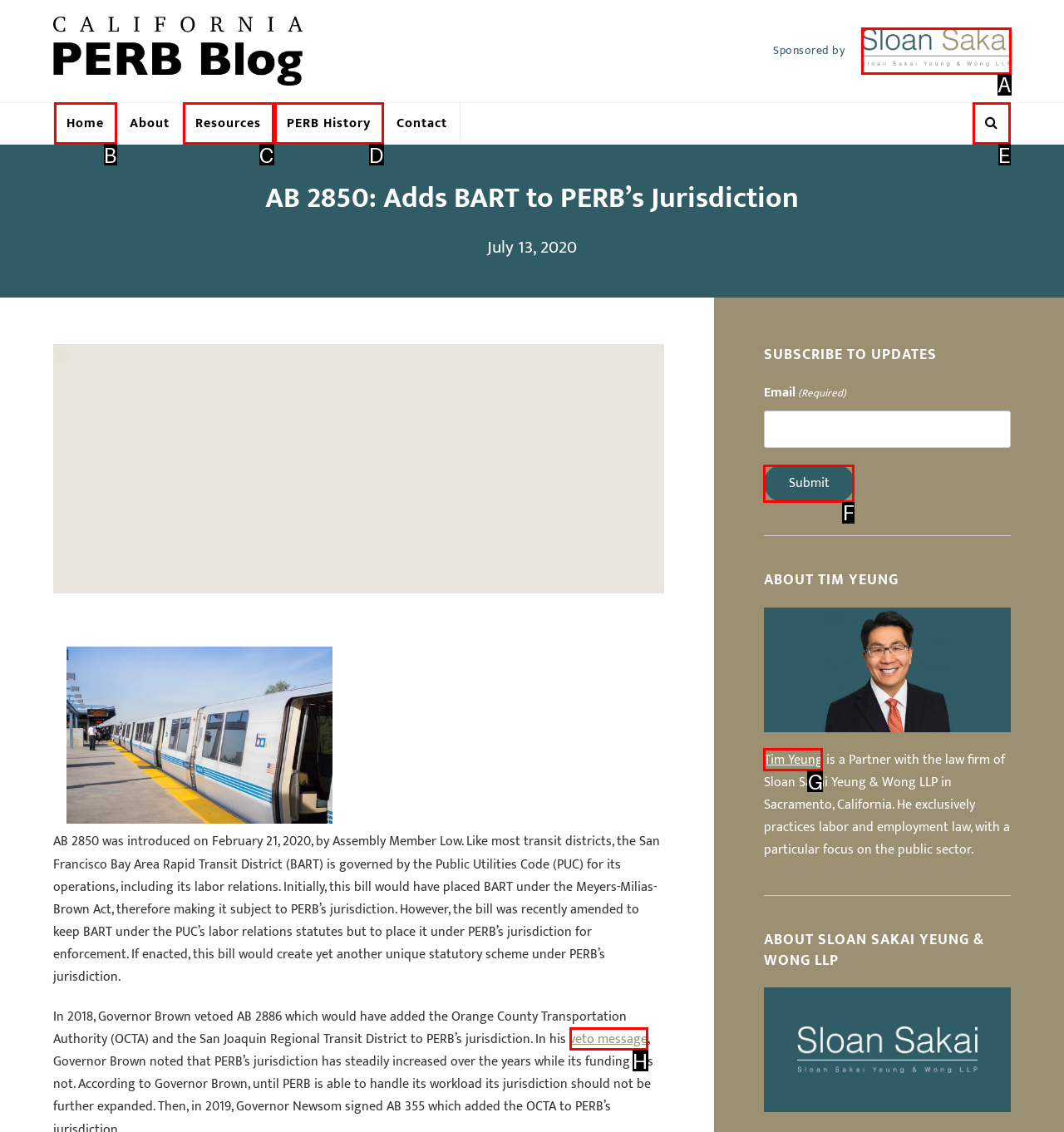Determine the HTML element that best aligns with the description: Tim Yeung
Answer with the appropriate letter from the listed options.

G